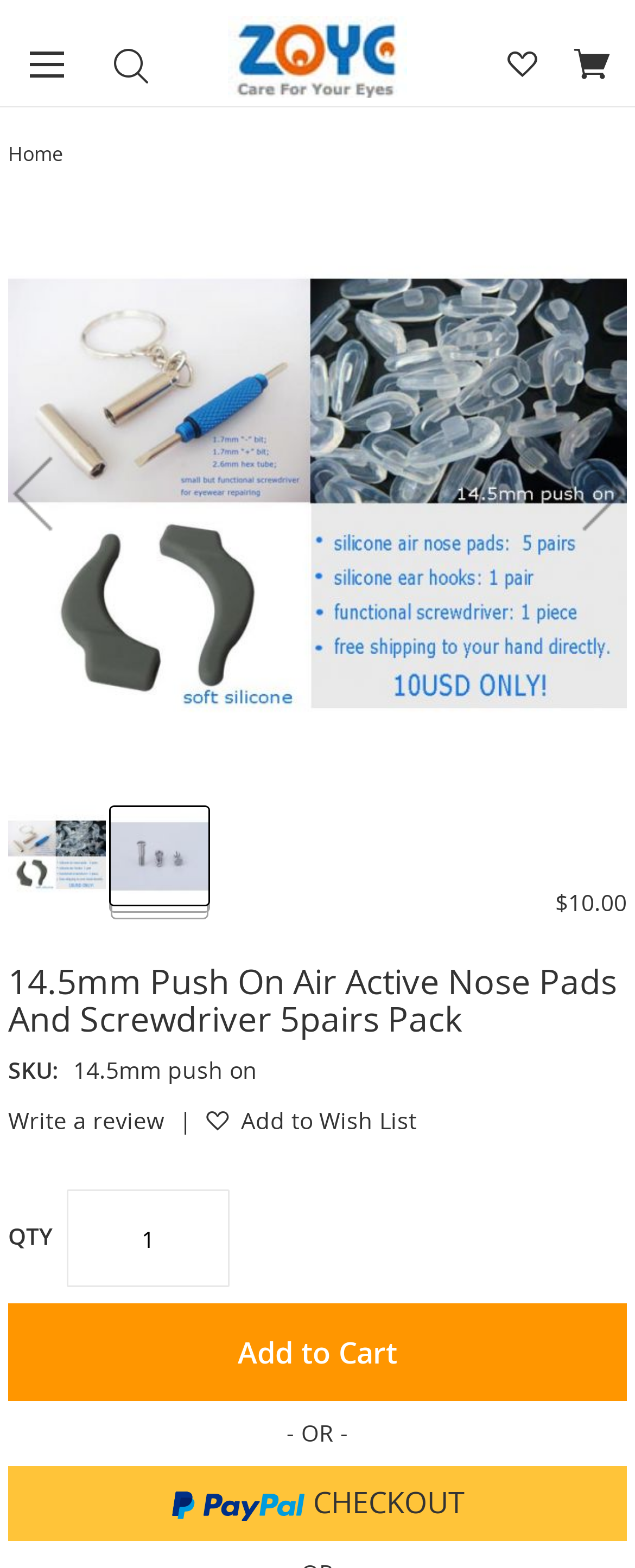Is there a wishlist feature?
Please provide a single word or phrase answer based on the image.

yes